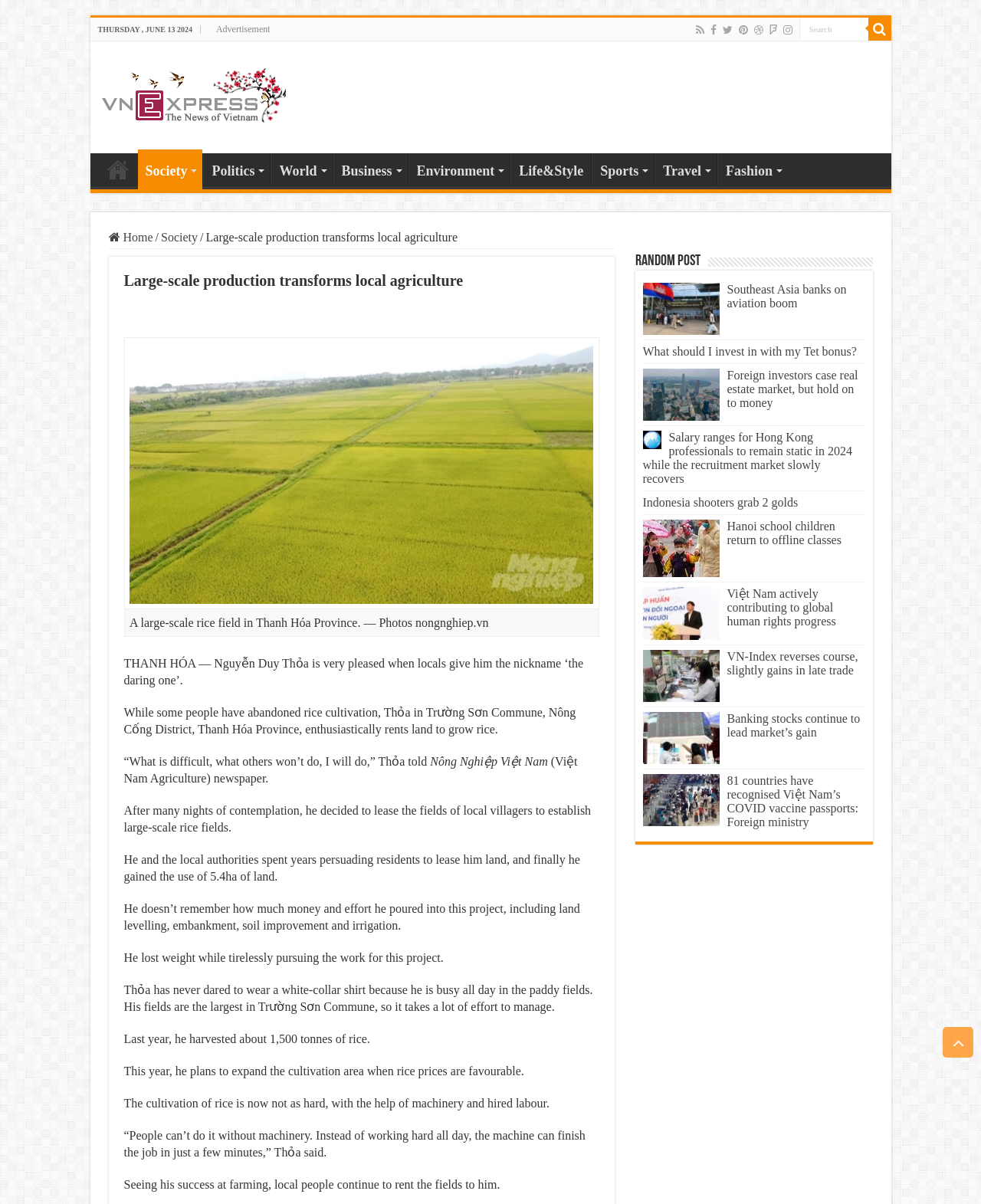How many tonnes of rice did Thỏa harvest last year?
Using the visual information from the image, give a one-word or short-phrase answer.

1,500 tonnes